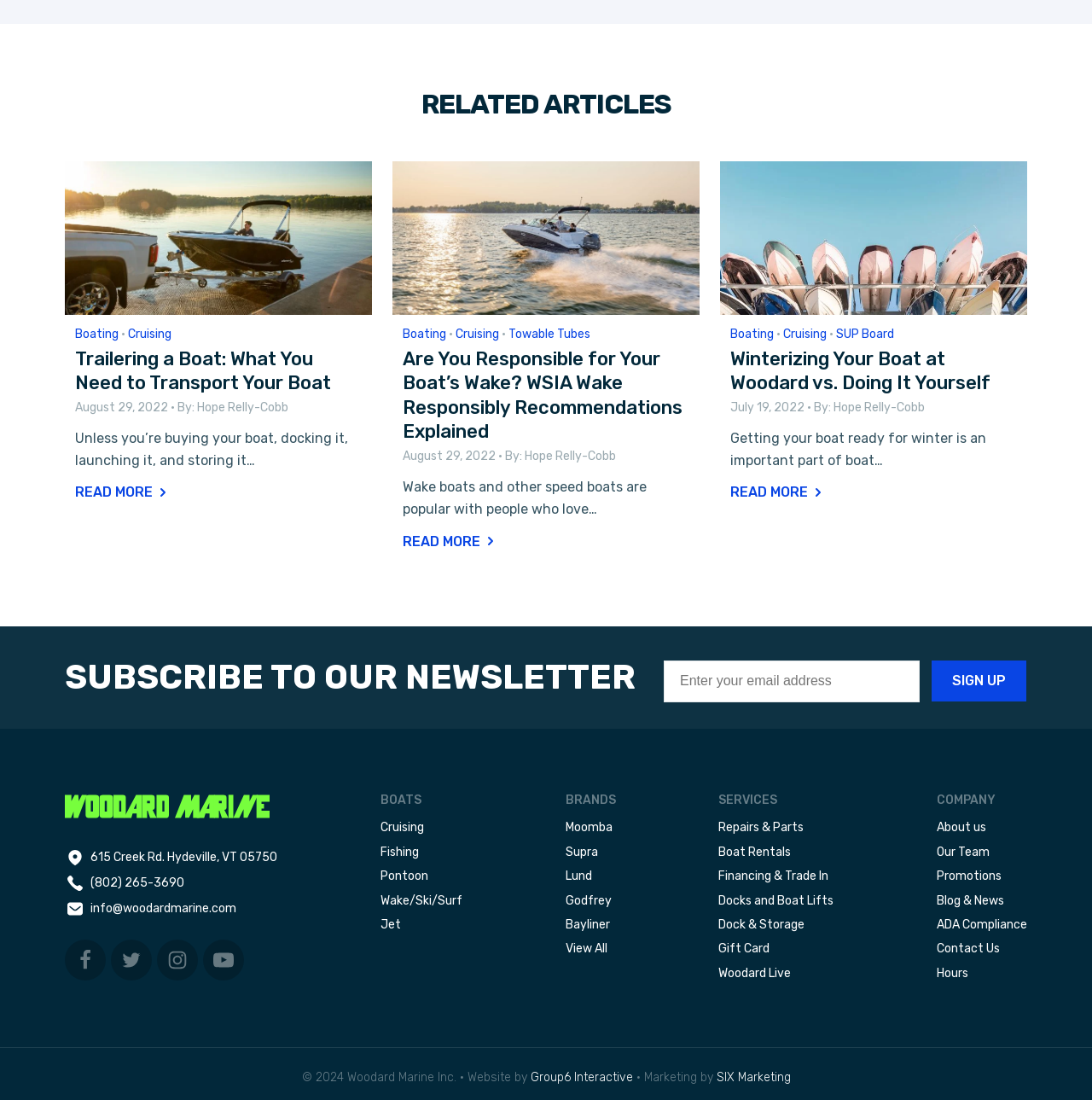Identify the bounding box coordinates necessary to click and complete the given instruction: "Click on the 'Cruising' link under 'BOATS'".

[0.348, 0.744, 0.388, 0.762]